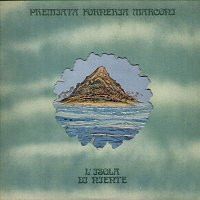What is the genre of music associated with Premiata Forneria Marconi?
Using the image, provide a concise answer in one word or a short phrase.

Progressive rock